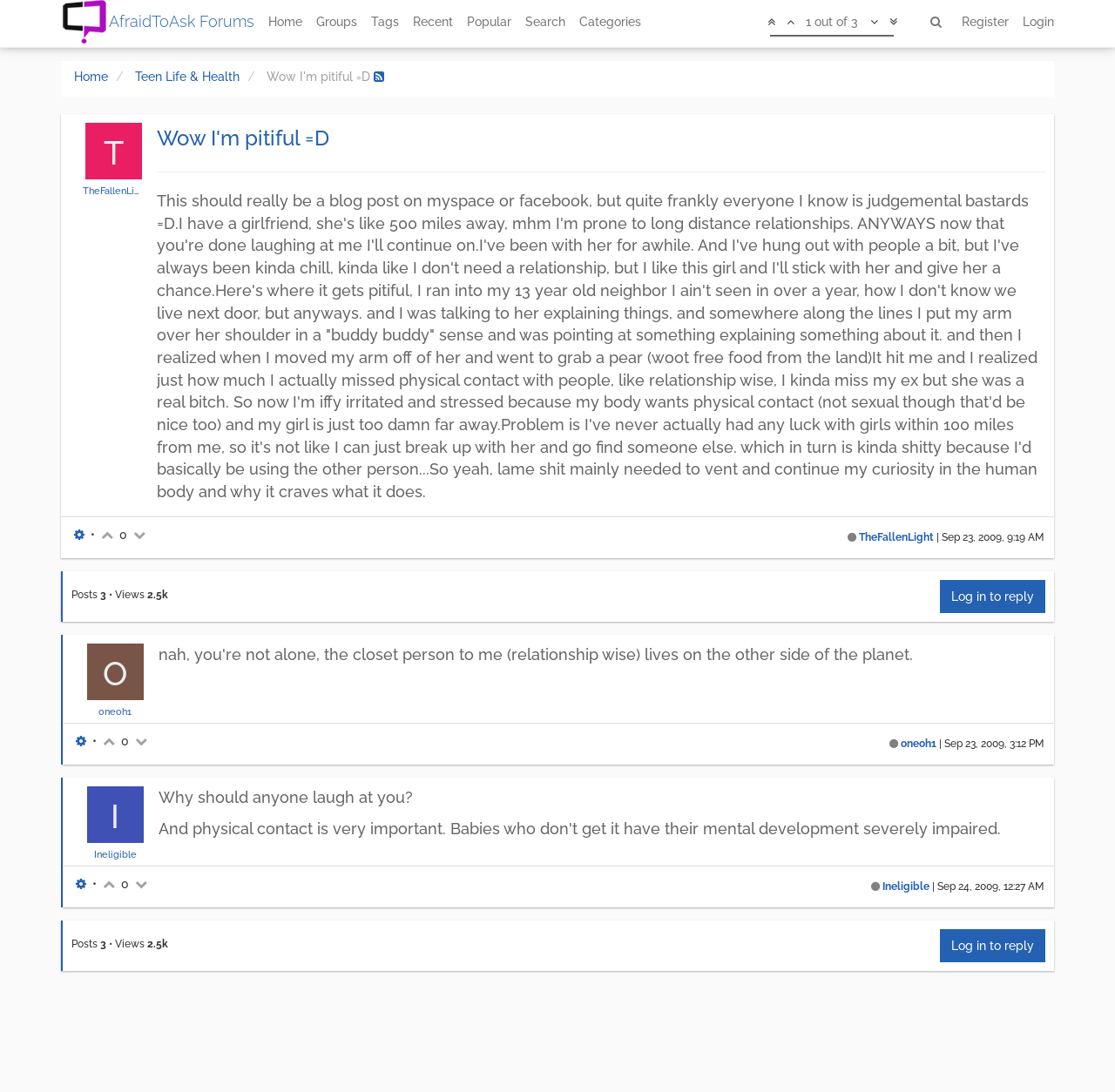What is the name of the forum?
Craft a detailed and extensive response to the question.

The name of the forum can be found in the heading element at the top of the webpage, which is 'AfraidToAsk Forums'.